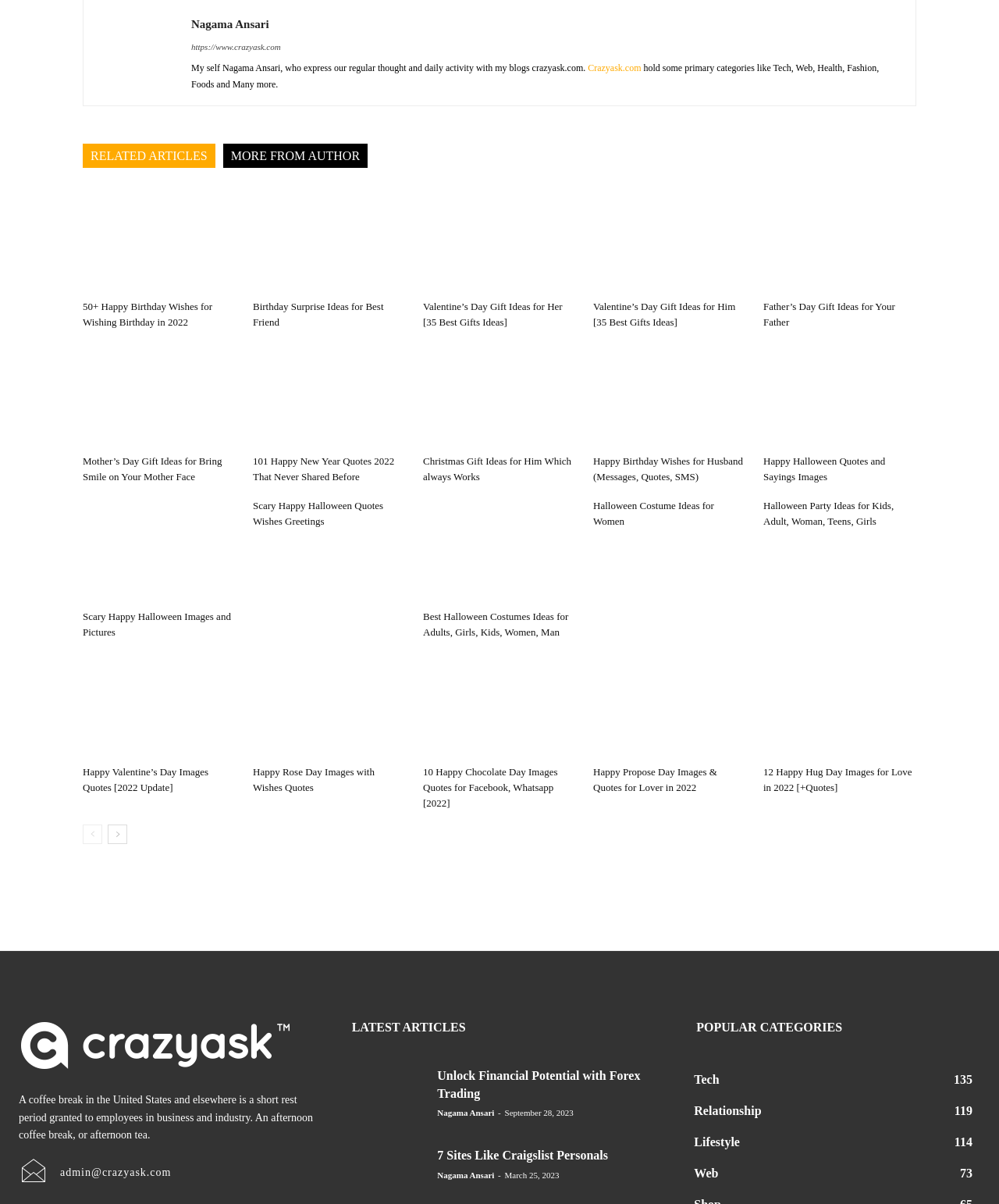Find the bounding box coordinates of the area to click in order to follow the instruction: "go to previous post".

None